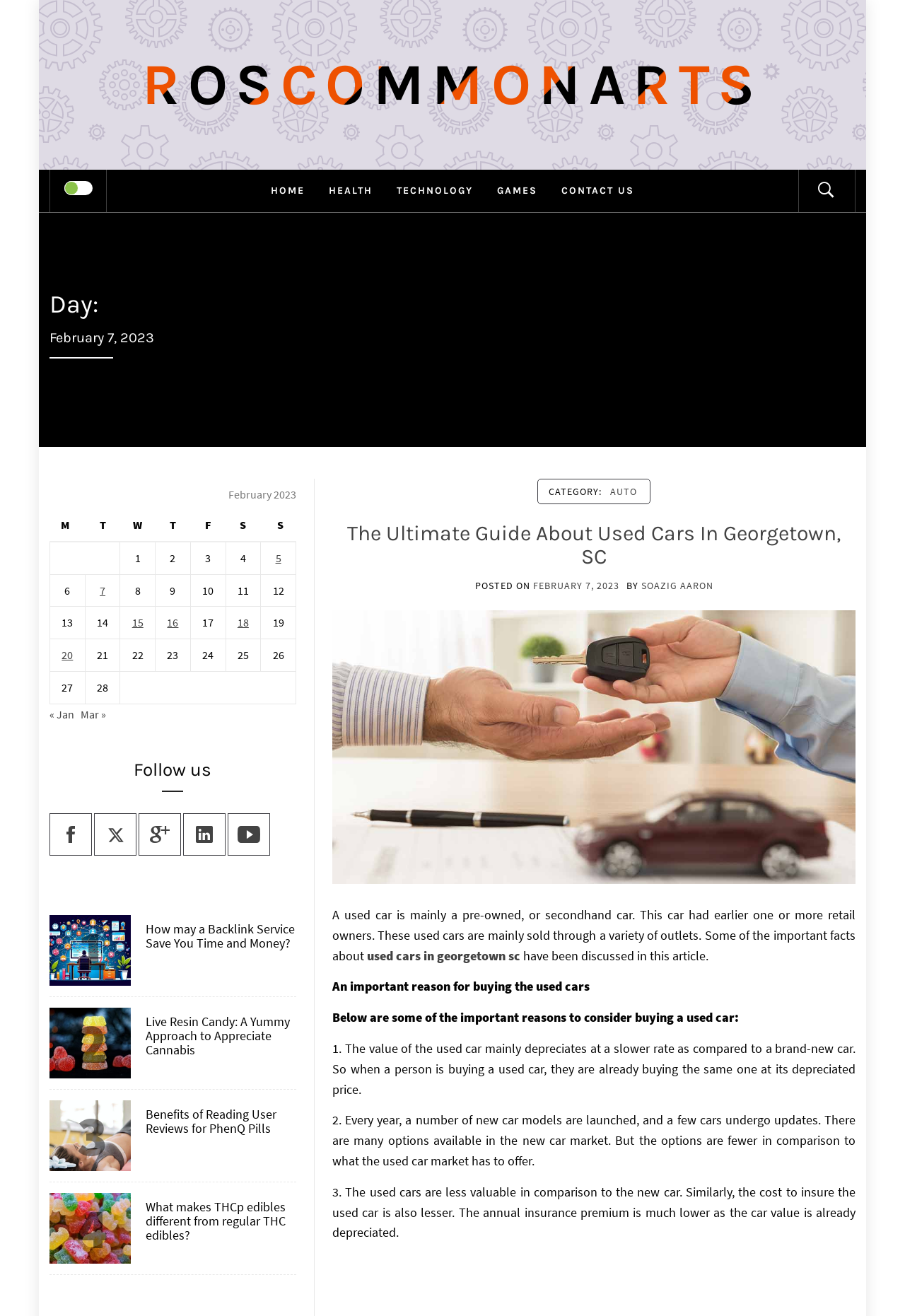Find and specify the bounding box coordinates that correspond to the clickable region for the instruction: "View posts published on February 7, 2023".

[0.094, 0.436, 0.133, 0.461]